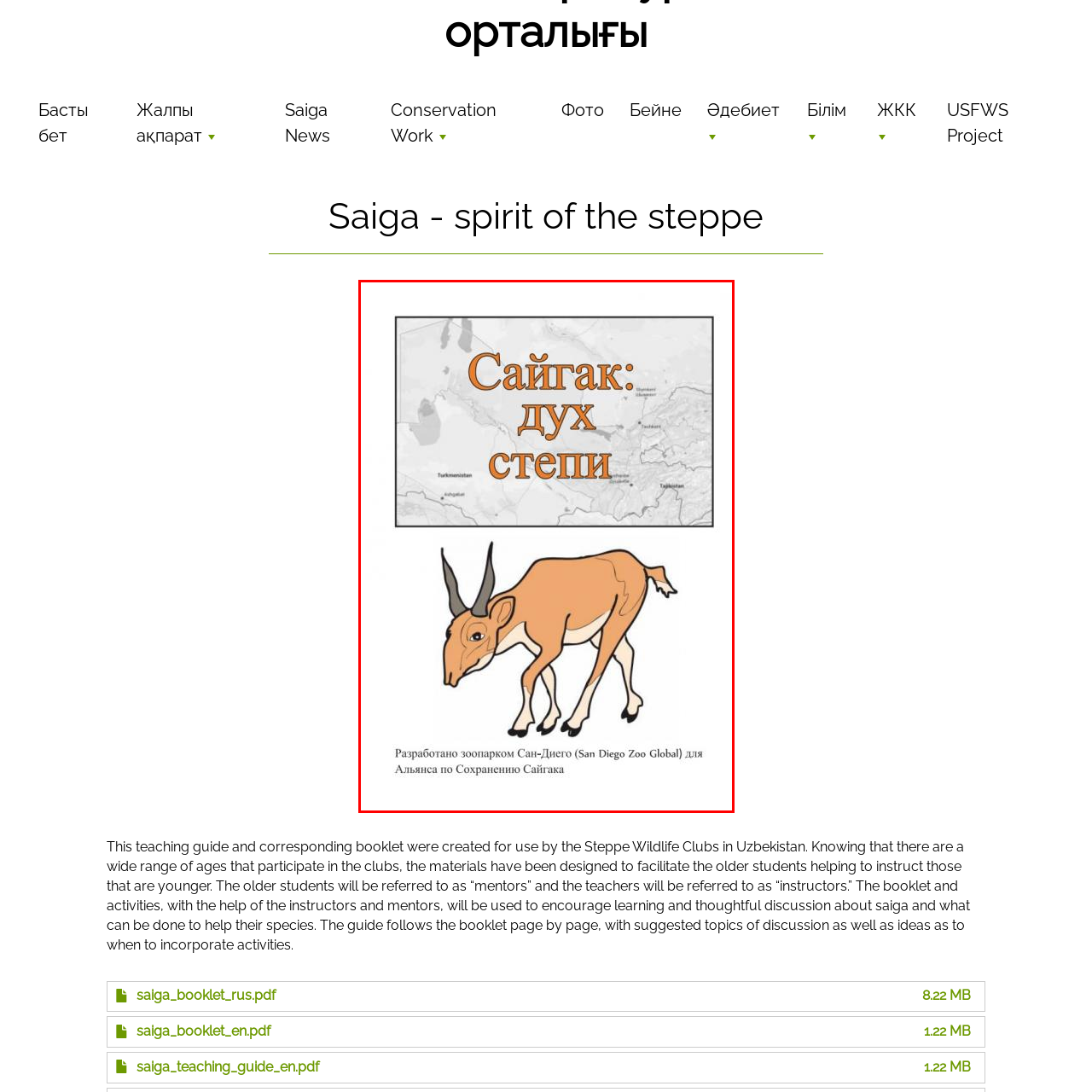What is the natural habitat of the saiga antelope?
Direct your attention to the image inside the red bounding box and provide a detailed explanation in your answer.

The light-colored background of the cover page includes a subtle map highlighting Central Asia, which emphasizes the saiga's natural habitat.